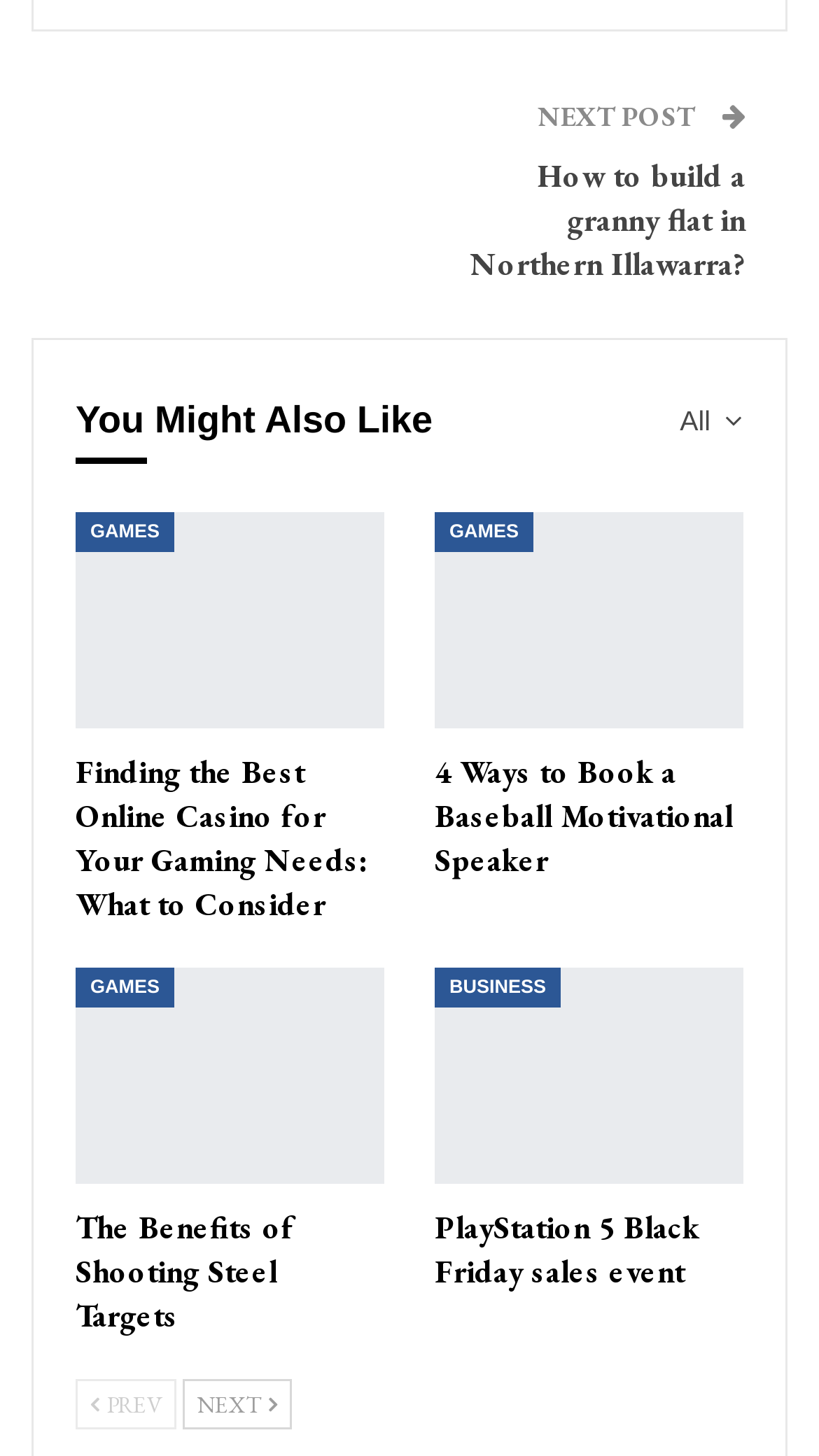Please provide a one-word or phrase answer to the question: 
How many 'NEXT' buttons are there?

2